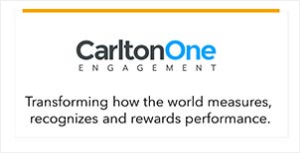Elaborate on the image with a comprehensive description.

The image features the logo of CarltonOne Engagement, prominently displayed in a sleek design. The logo emphasizes the brand name, "CarltonOne," with the word "Engagement" positioned below it, suggesting a focus on enhancing workplace performance through innovation. Accompanying the logo is a slogan that reads, "Transforming how the world measures, recognizes and rewards performance." This tagline highlights the company's commitment to redefining performance metrics and recognition strategies, emphasizing its role in improving employee engagement and impacts within organizations. The overall aesthetic is clean and professional, reflecting the brand's dedication to excellence in the realm of employee engagement technology.